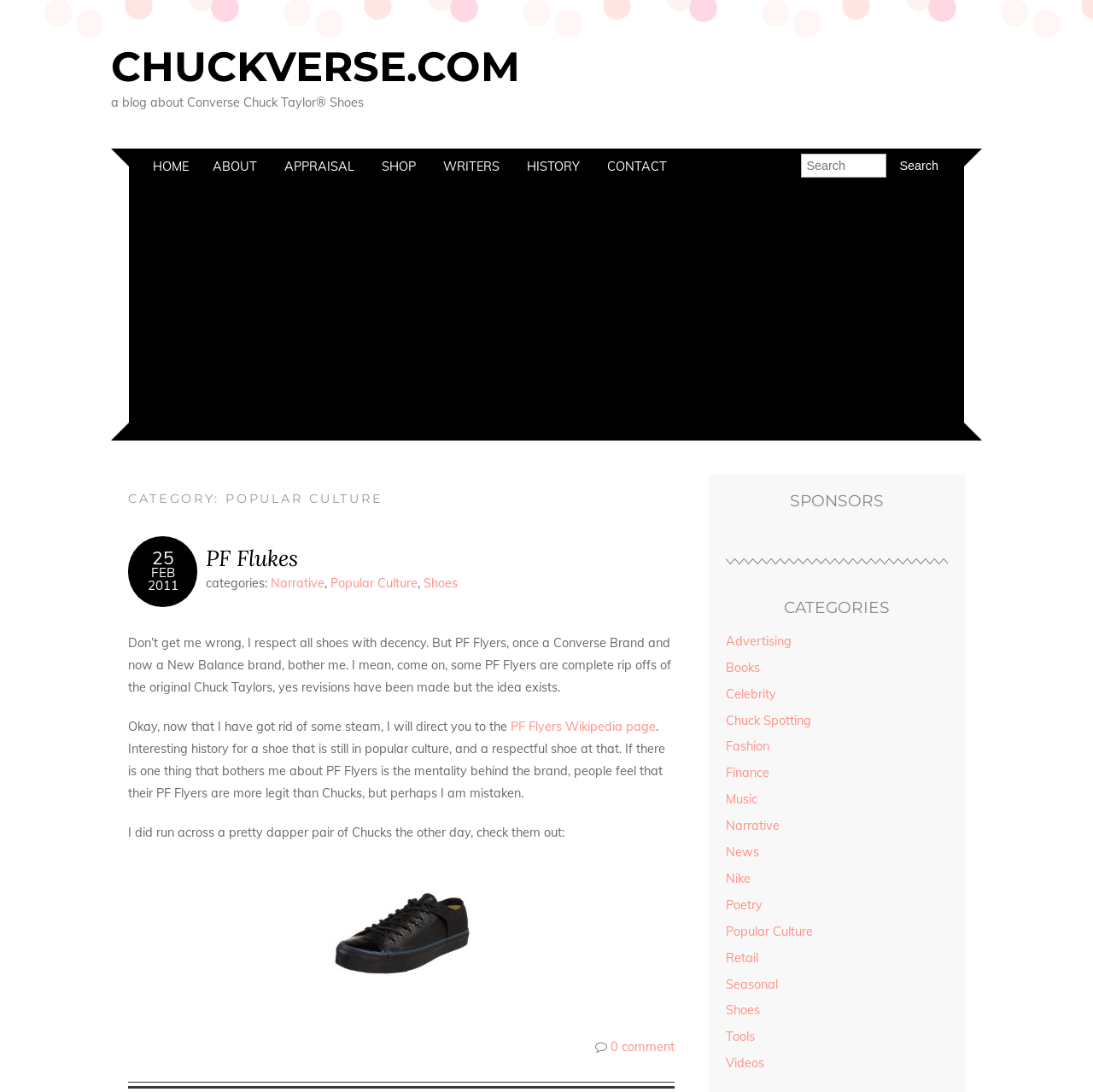Using the provided description: "PF Flyers Wikipedia page", find the bounding box coordinates of the corresponding UI element. The output should be four float numbers between 0 and 1, in the format [left, top, right, bottom].

[0.467, 0.658, 0.6, 0.673]